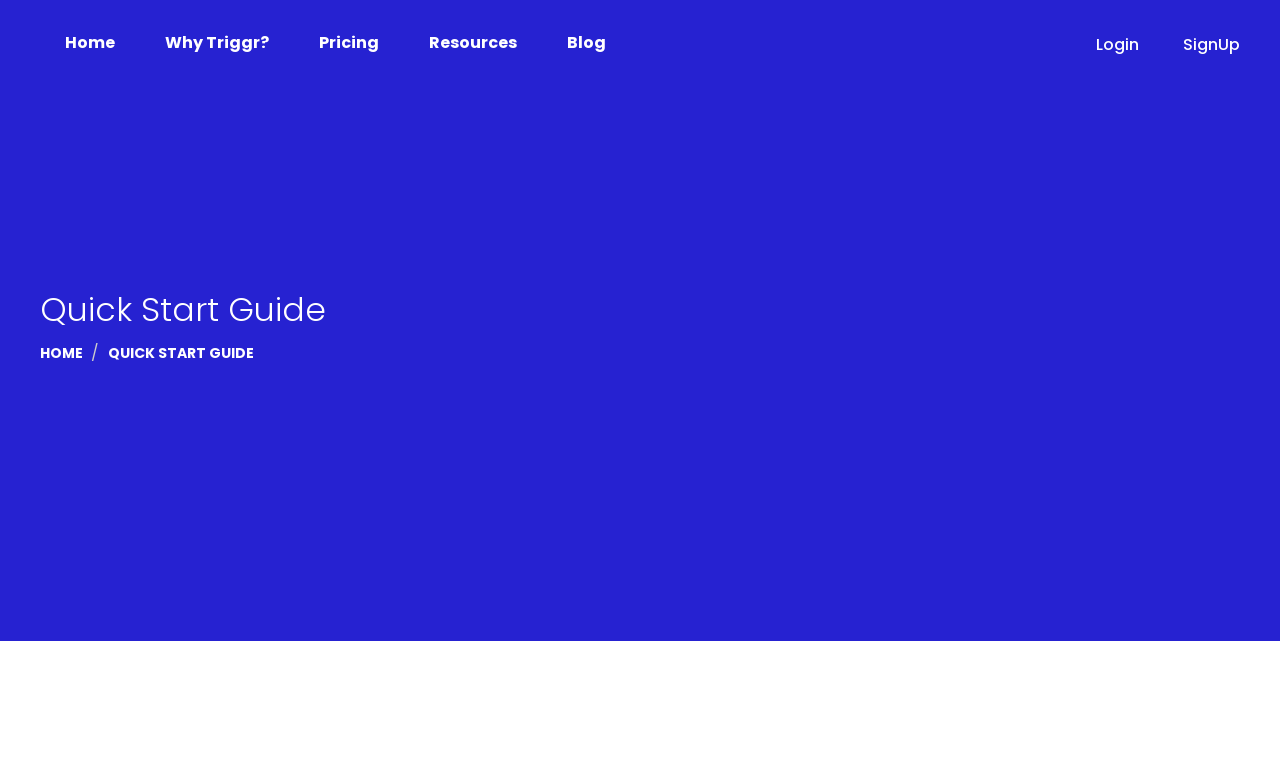Locate the bounding box coordinates of the area to click to fulfill this instruction: "login to account". The bounding box should be presented as four float numbers between 0 and 1, in the order [left, top, right, bottom].

[0.841, 0.029, 0.905, 0.086]